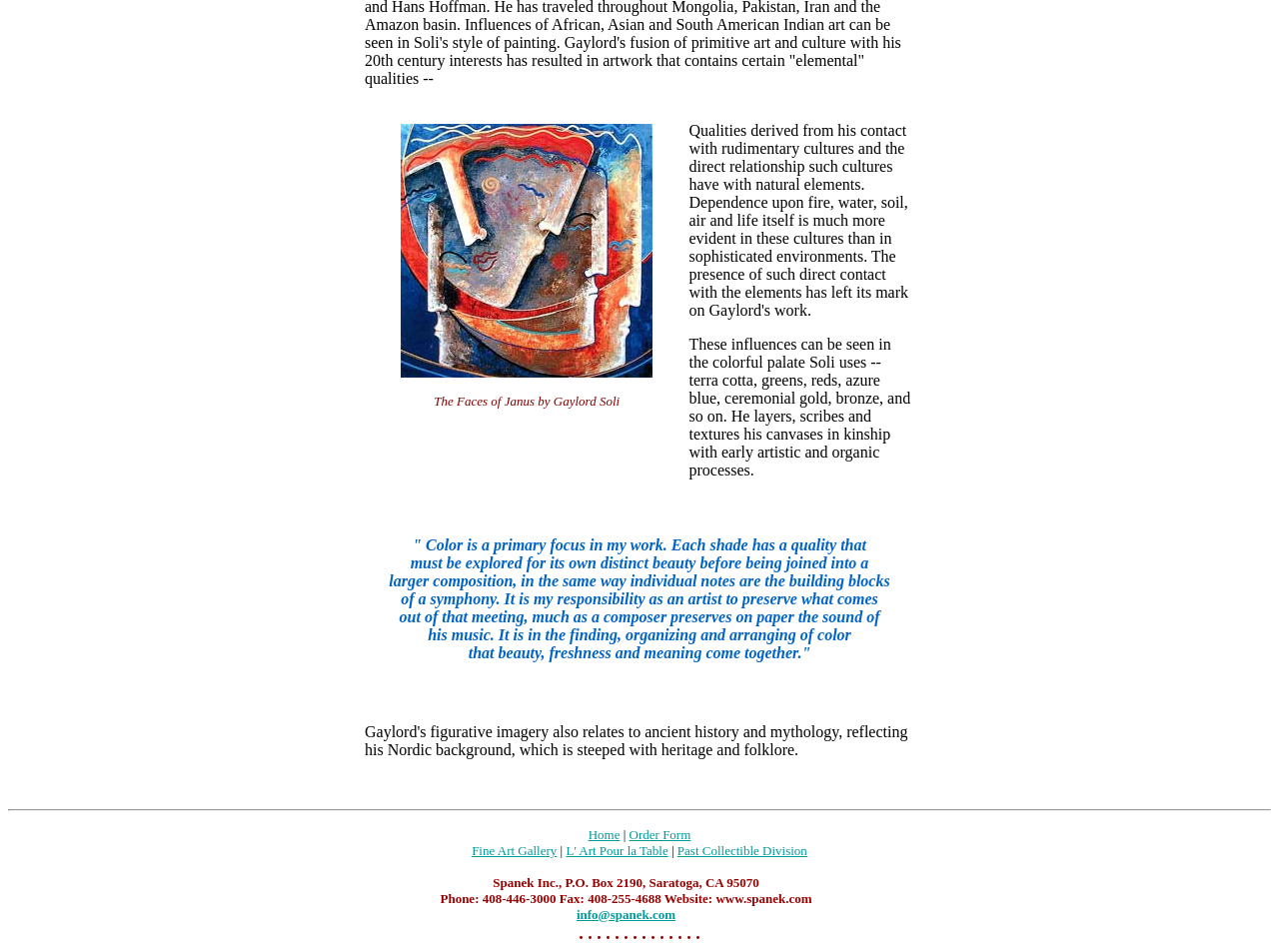What is the phone number of Spanek Inc.?
Could you answer the question in a detailed manner, providing as much information as possible?

The phone number of Spanek Inc. is obtained from the heading element with the text 'Spanek Inc., P.O. Box 2190, Saratoga, CA 95070 Phone: 408-446-3000 Fax: 408-255-4688 Website: www.spanek.com info@spanek.com' which is at the bottom of the webpage.